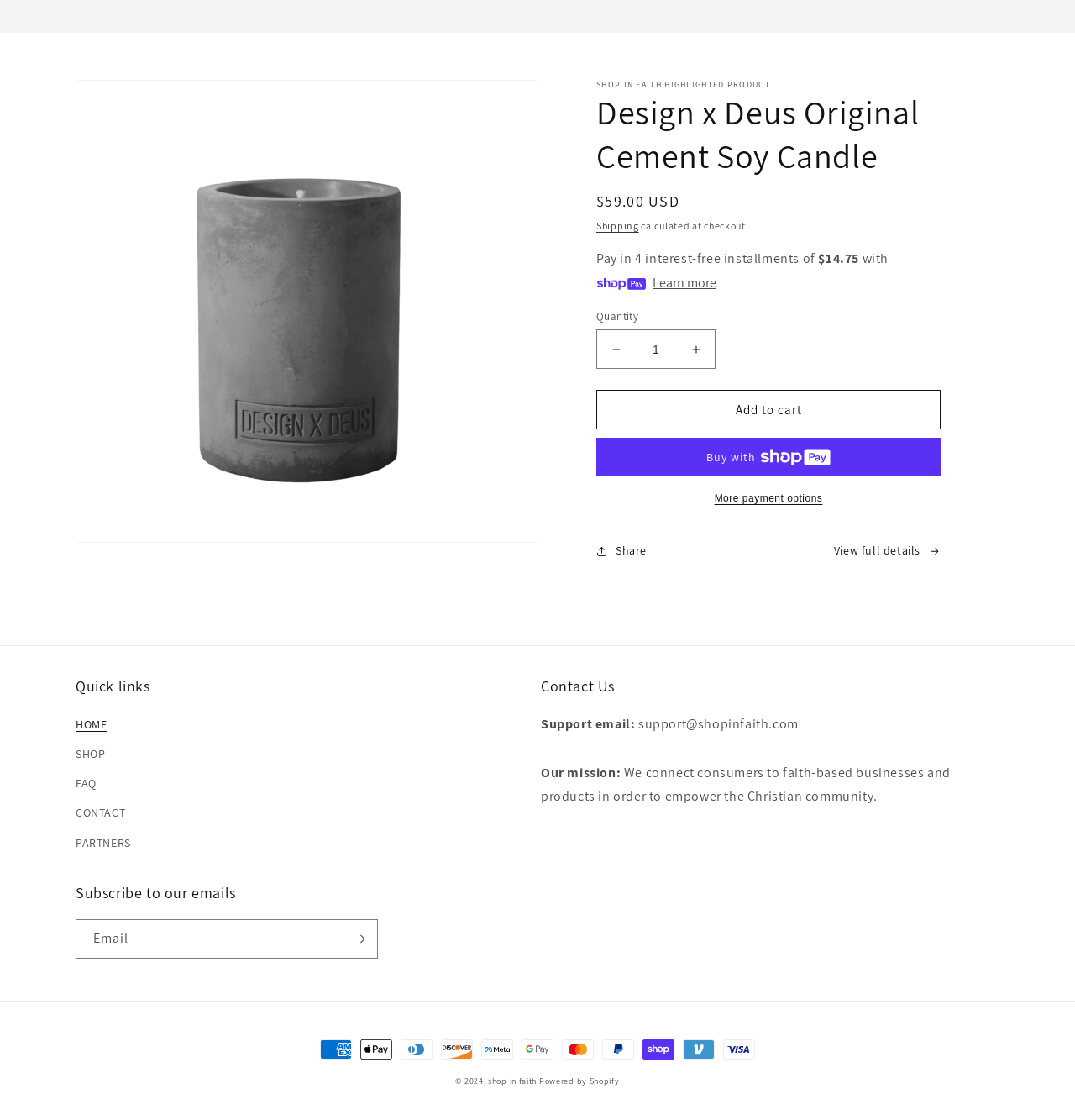Determine the coordinates of the bounding box that should be clicked to complete the instruction: "Learn more about Shop Pay". The coordinates should be represented by four float numbers between 0 and 1: [left, top, right, bottom].

[0.607, 0.242, 0.666, 0.264]